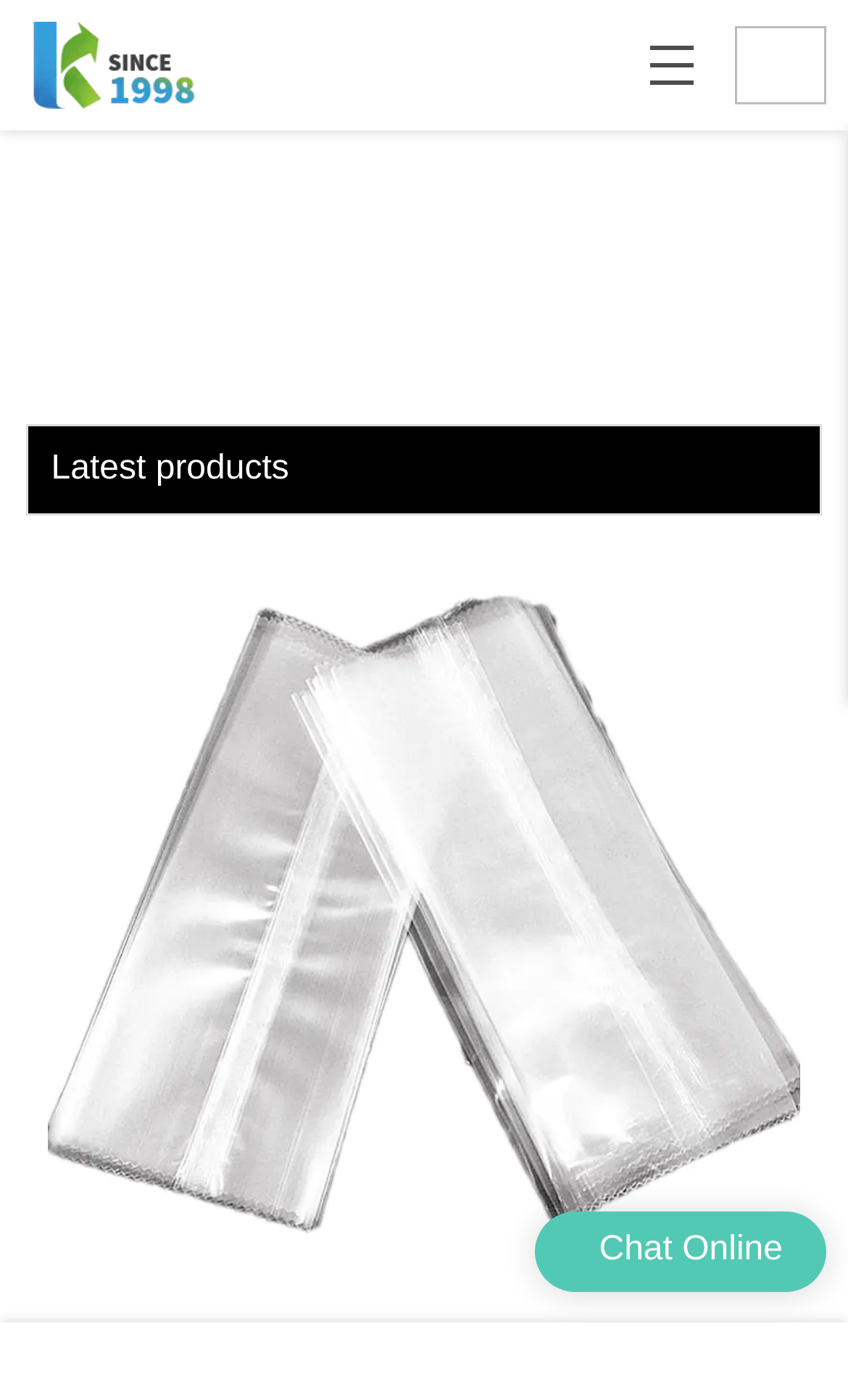Provide an in-depth caption for the elements present on the webpage.

The webpage appears to be a product information page from Kolysen Packaging, a company that specializes in custom food bags. At the top left corner, there is a logo of the company, which is an image linked to the company's website. Next to the logo, there is a button, but its purpose is unclear.

Below the logo, there is a section that displays the latest products, with a heading "Latest products" in the middle of the page. This section features a large image of a custom printed food grade popsicle packaging bag, which is a product offered by the company.

At the top of the page, there is a brief loading message, which suggests that the page may take some time to fully load. At the bottom right corner, there is a "Chat Online" button, which allows users to initiate a conversation with the company.

The main content of the page appears to be related to the proportion of material cost to total production cost for custom food bags, as indicated by the meta description. However, the exact content is not provided in the accessibility tree.